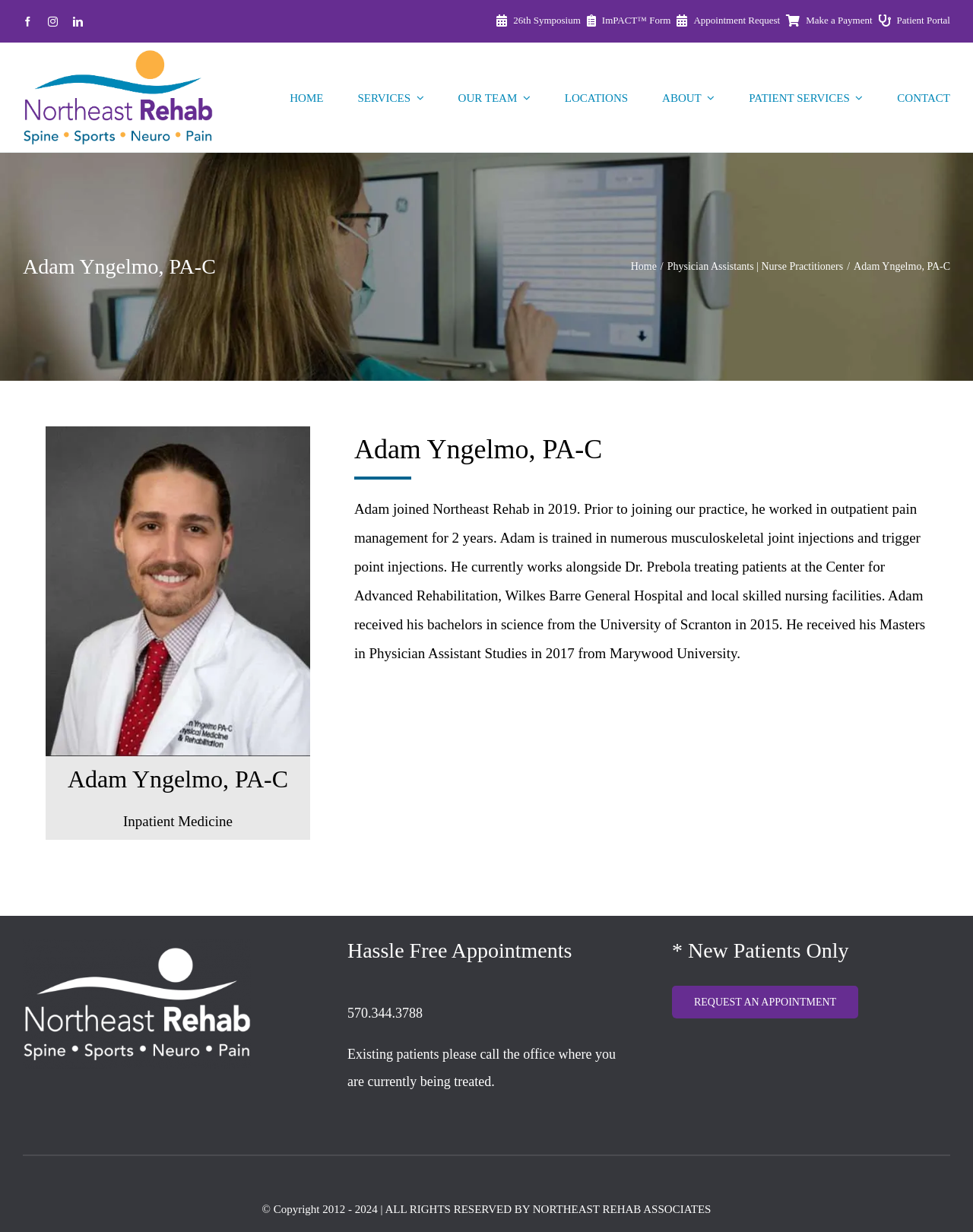Respond to the question below with a single word or phrase:
Where does Adam Yngelmo currently work?

Center for Advanced Rehabilitation